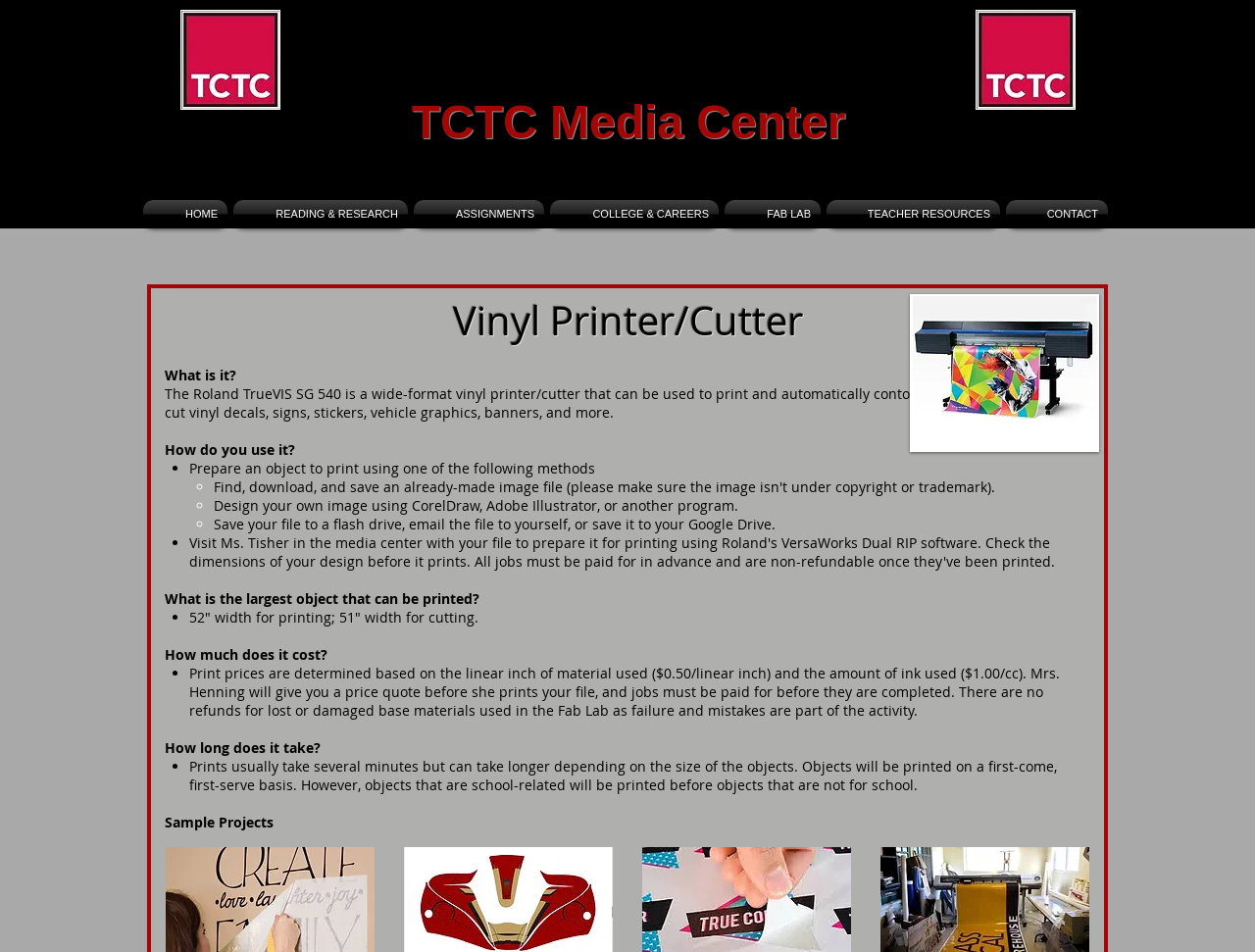Find the coordinates for the bounding box of the element with this description: "READING & RESEARCH".

[0.184, 0.21, 0.327, 0.24]